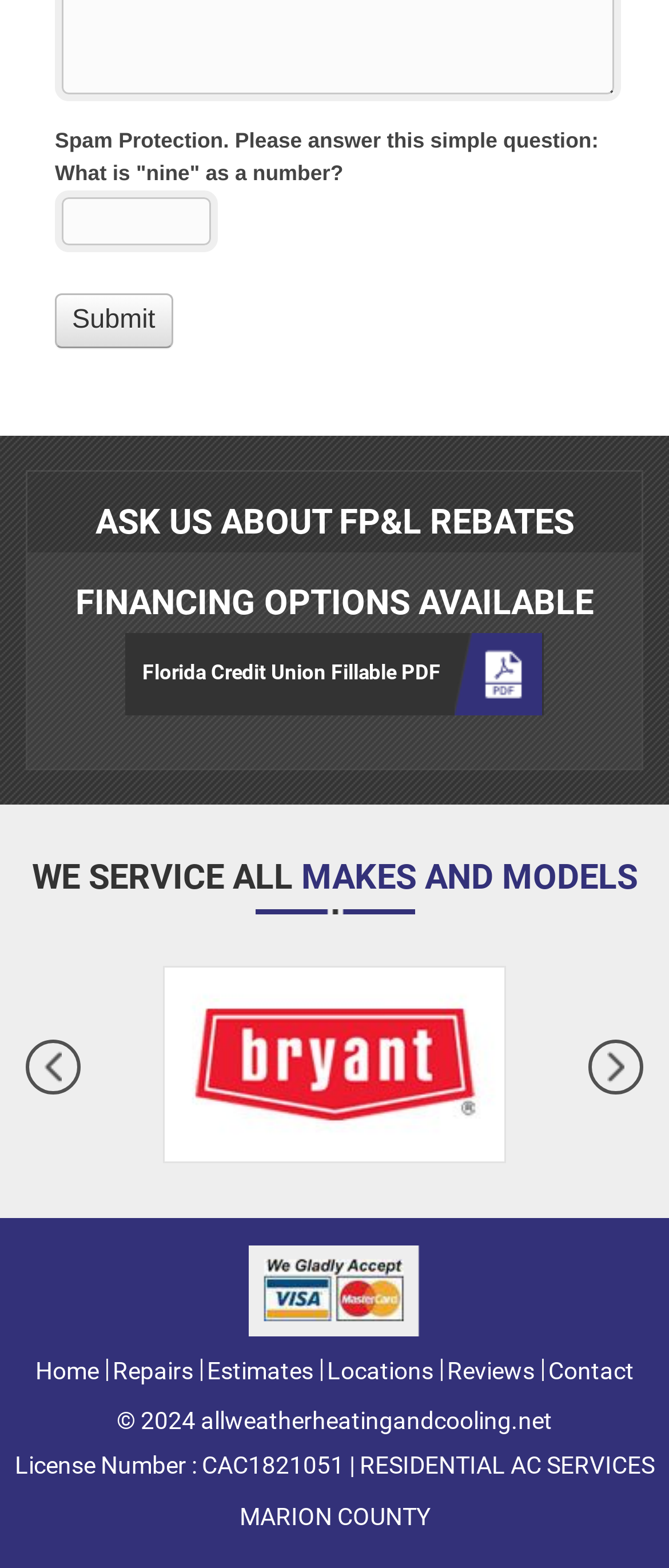What is the company name on the HVAC image?
Using the information from the image, give a concise answer in one word or a short phrase.

Bryant